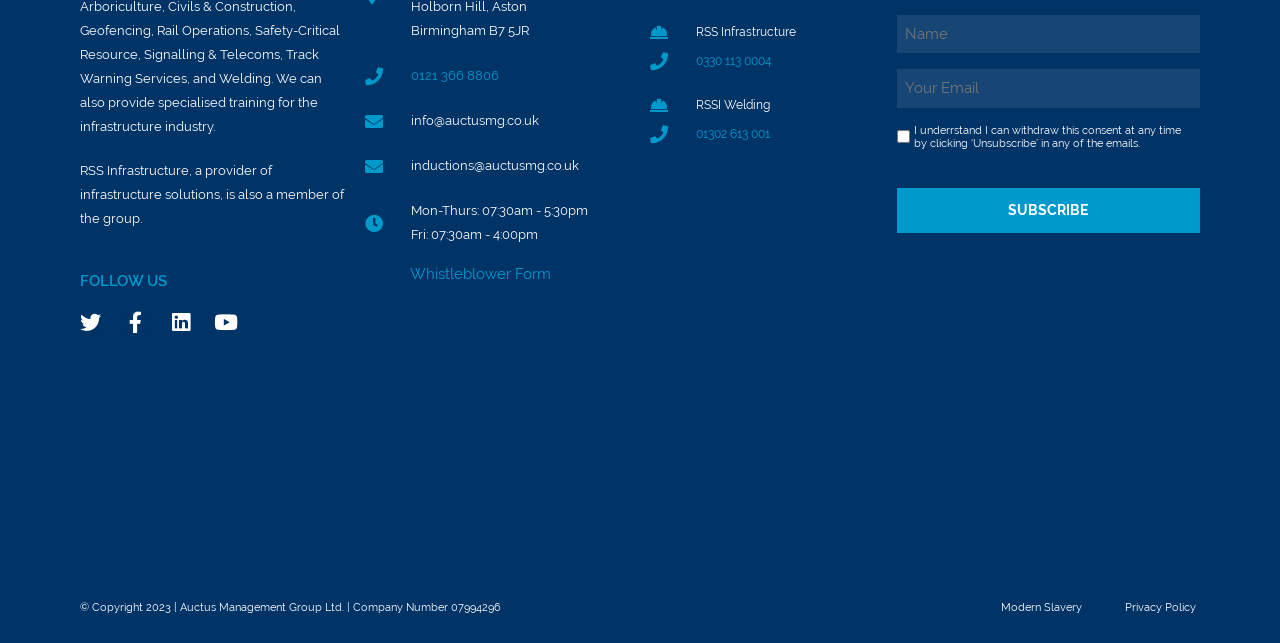Please specify the bounding box coordinates of the clickable region necessary for completing the following instruction: "Subscribe to the newsletter". The coordinates must consist of four float numbers between 0 and 1, i.e., [left, top, right, bottom].

[0.701, 0.293, 0.937, 0.363]